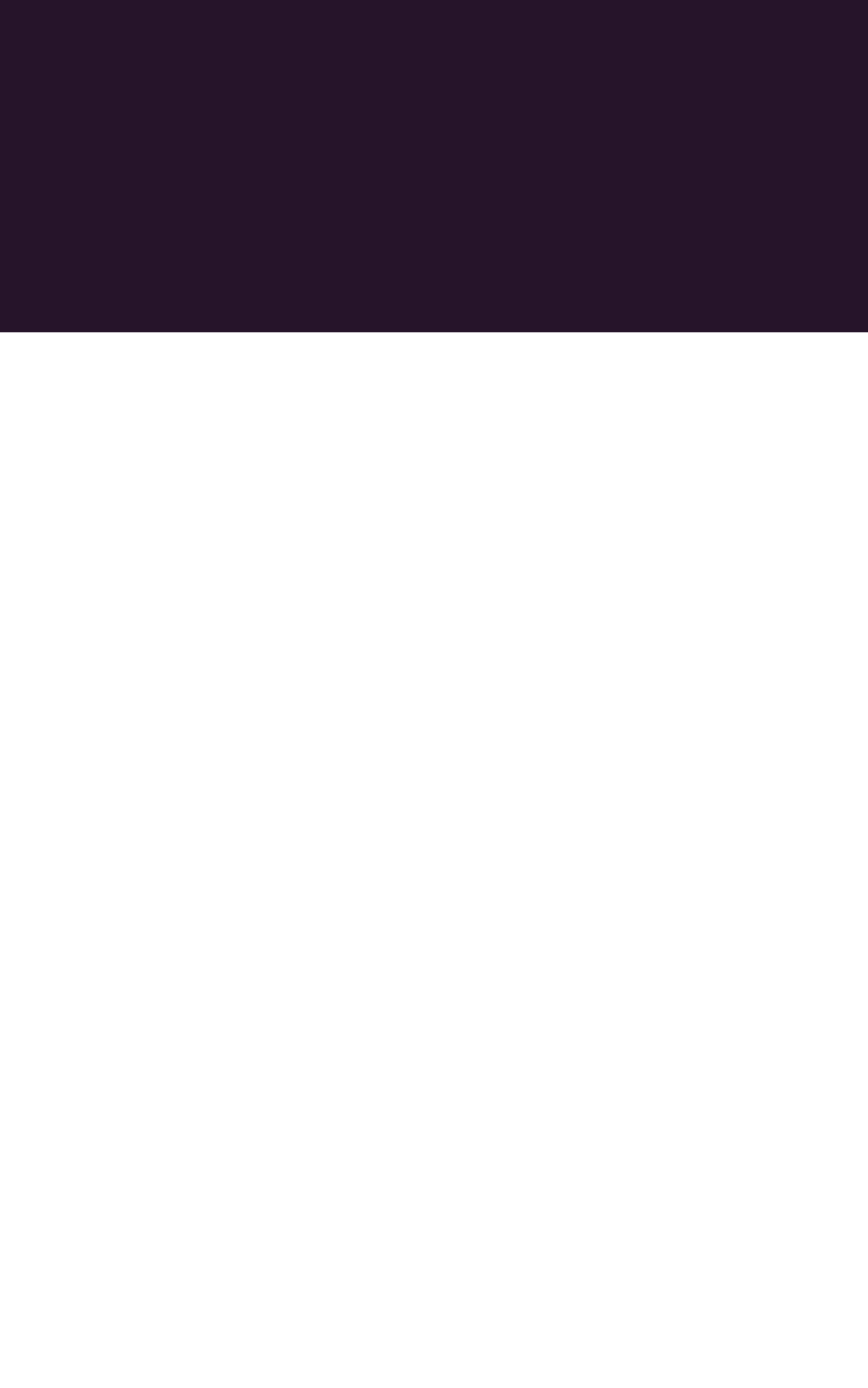What is the description of the first image on the webpage?
Look at the image and answer with only one word or phrase.

Photograph of Gowanlea B&B guest lounge